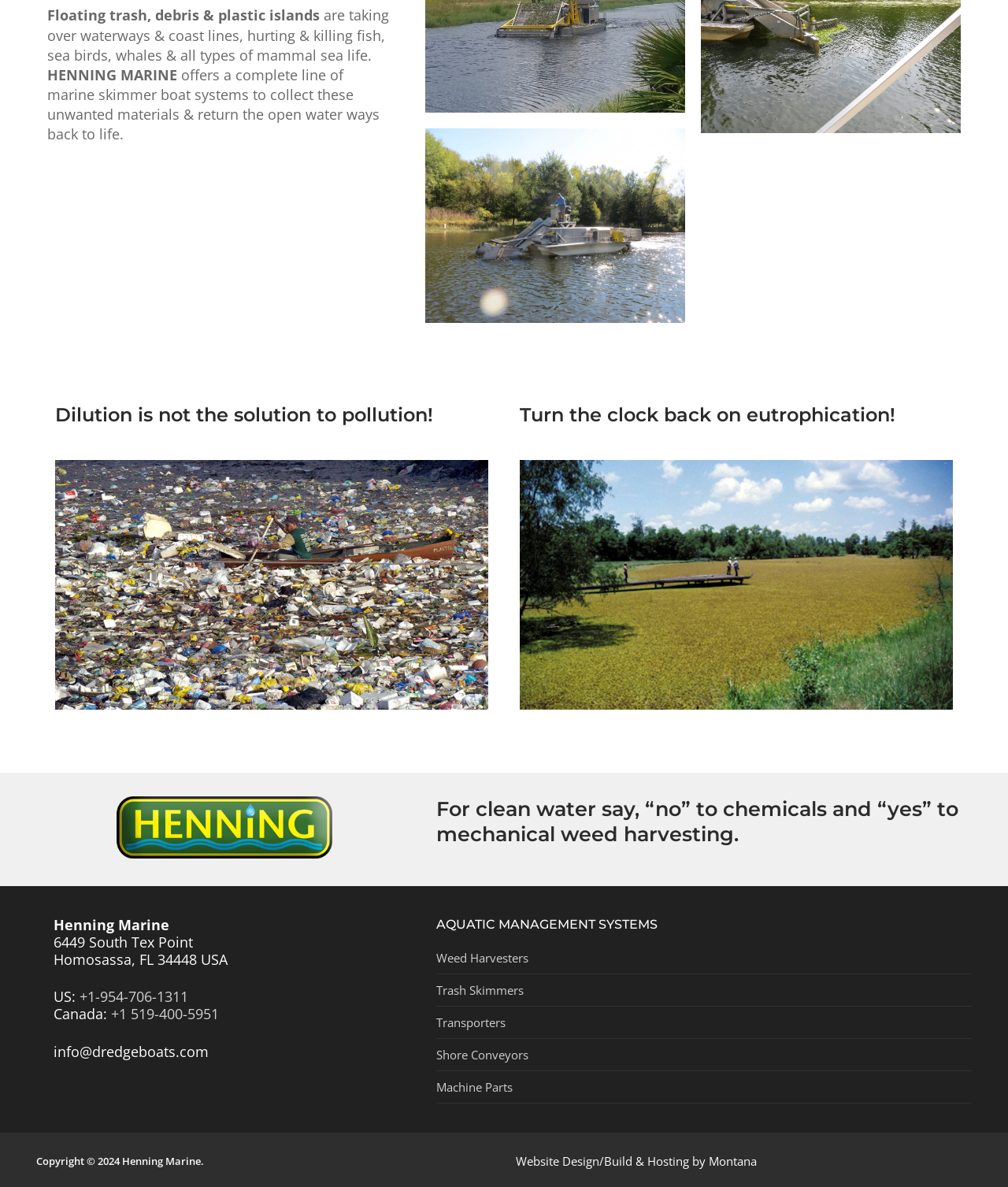Pinpoint the bounding box coordinates for the area that should be clicked to perform the following instruction: "Explore aquatic management systems".

[0.432, 0.771, 0.964, 0.786]